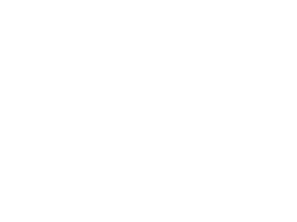What type of chocolate is used in the cookies?
Based on the screenshot, answer the question with a single word or phrase.

Dark chocolate